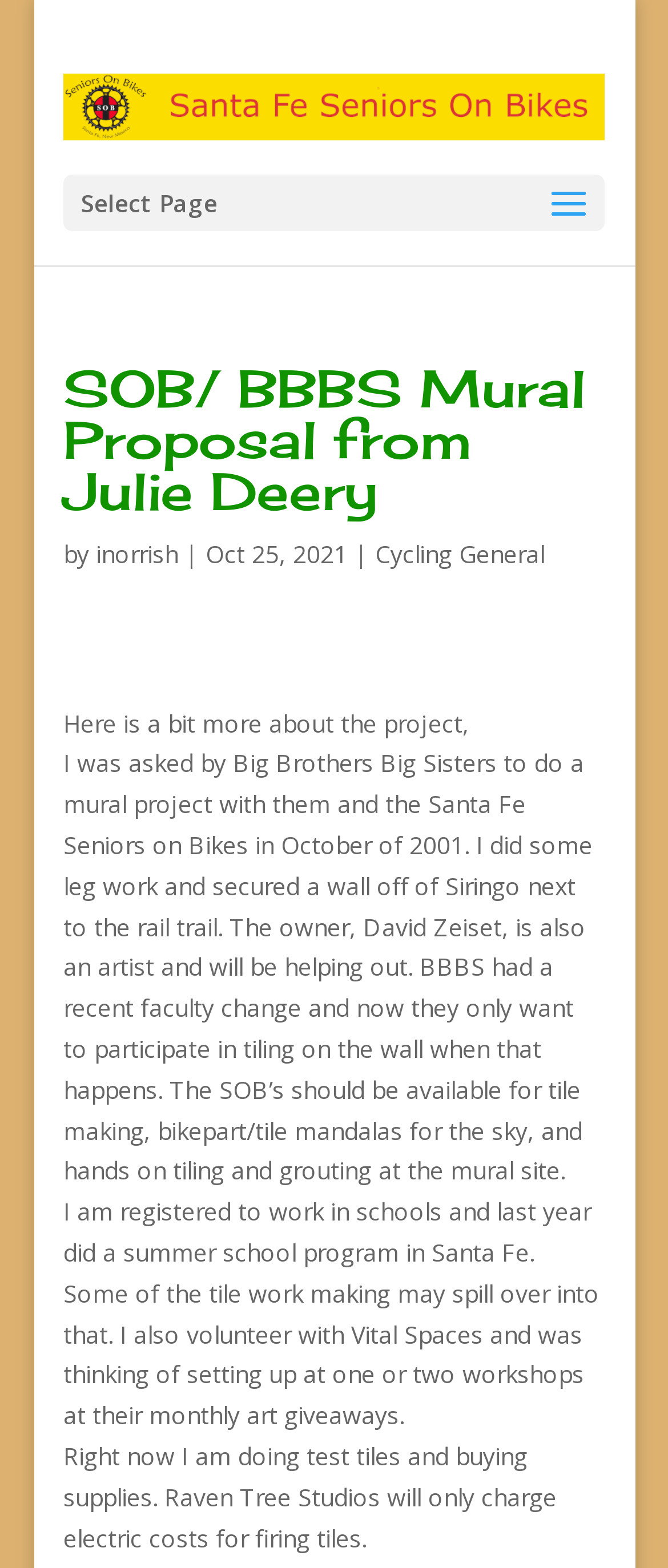What organization did Julie Deery volunteer with?
Please respond to the question with as much detail as possible.

Julie Deery volunteered with Vital Spaces, as mentioned in the text 'I also volunteer with Vital Spaces and was thinking of setting up at one or two workshops at their monthly art giveaways' on the webpage.